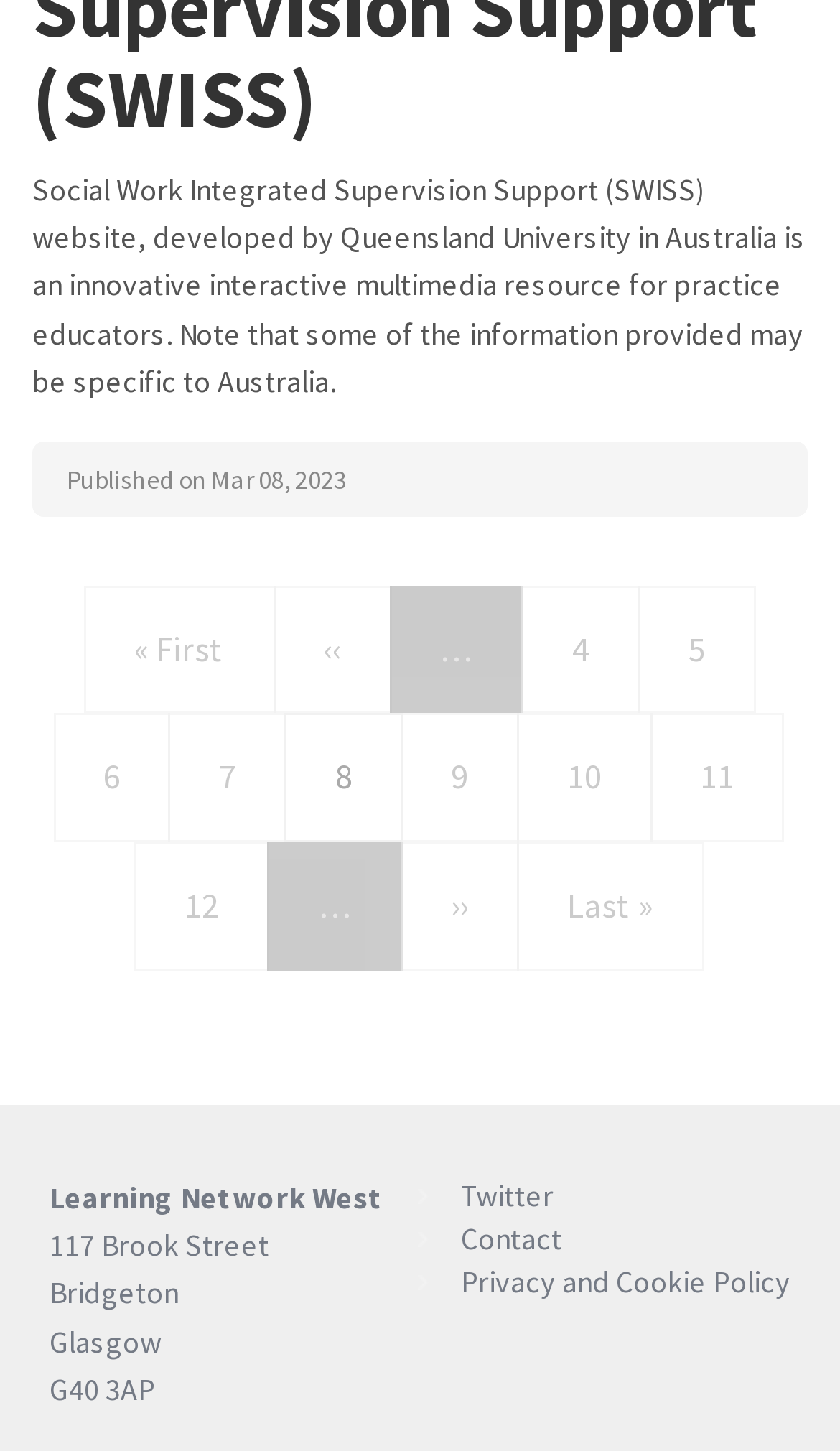Please identify the bounding box coordinates of the element I need to click to follow this instruction: "Follow on Twitter".

[0.497, 0.808, 0.941, 0.838]